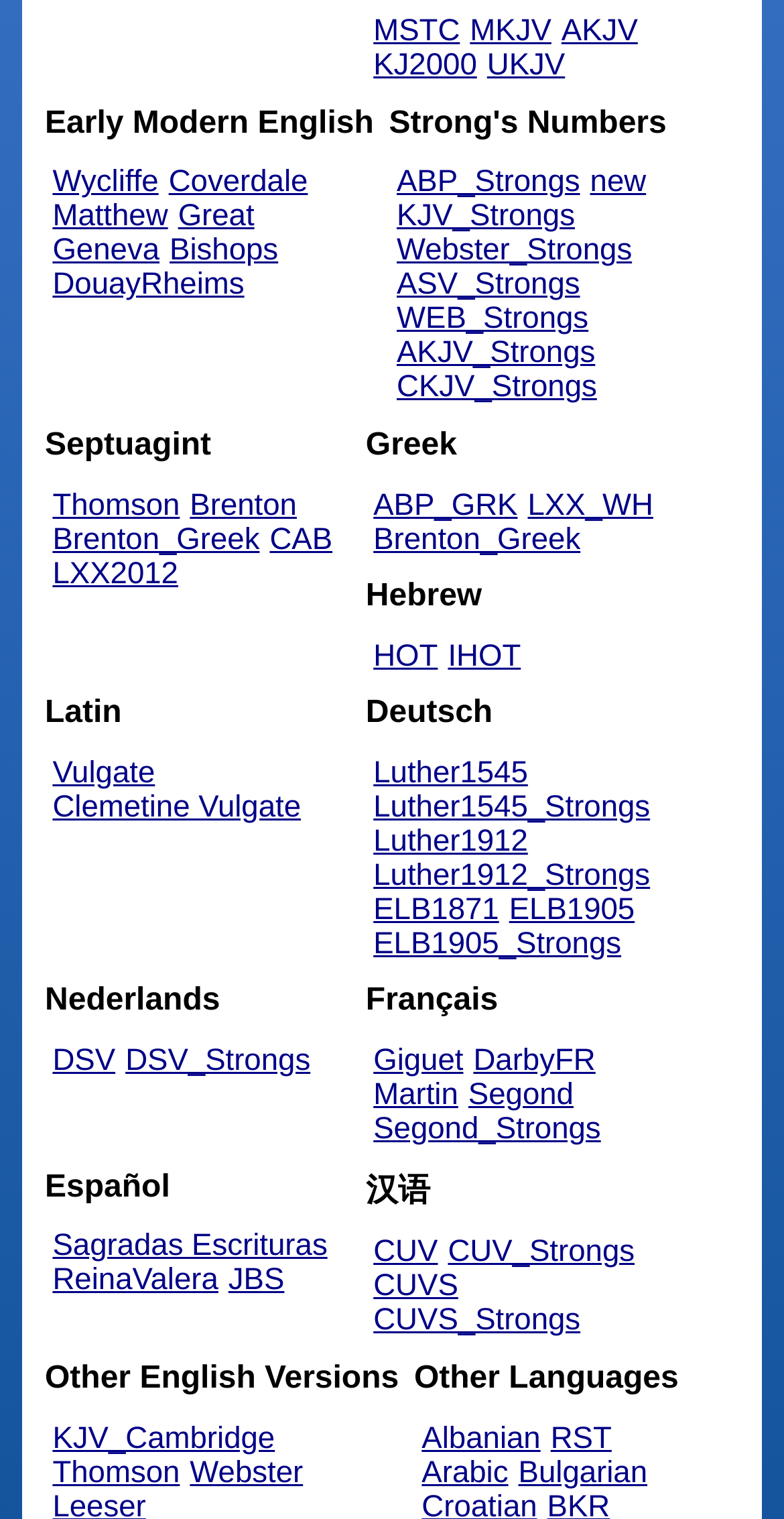Determine the bounding box coordinates of the clickable region to execute the instruction: "download flip or flop season 2 torrent". The coordinates should be four float numbers between 0 and 1, denoted as [left, top, right, bottom].

None